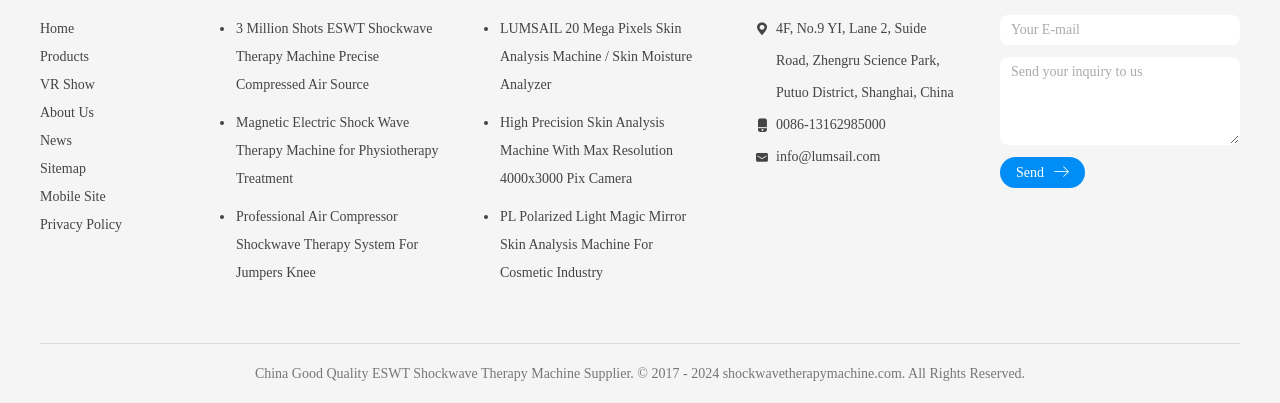Provide the bounding box coordinates of the area you need to click to execute the following instruction: "Click Home".

[0.031, 0.037, 0.141, 0.107]